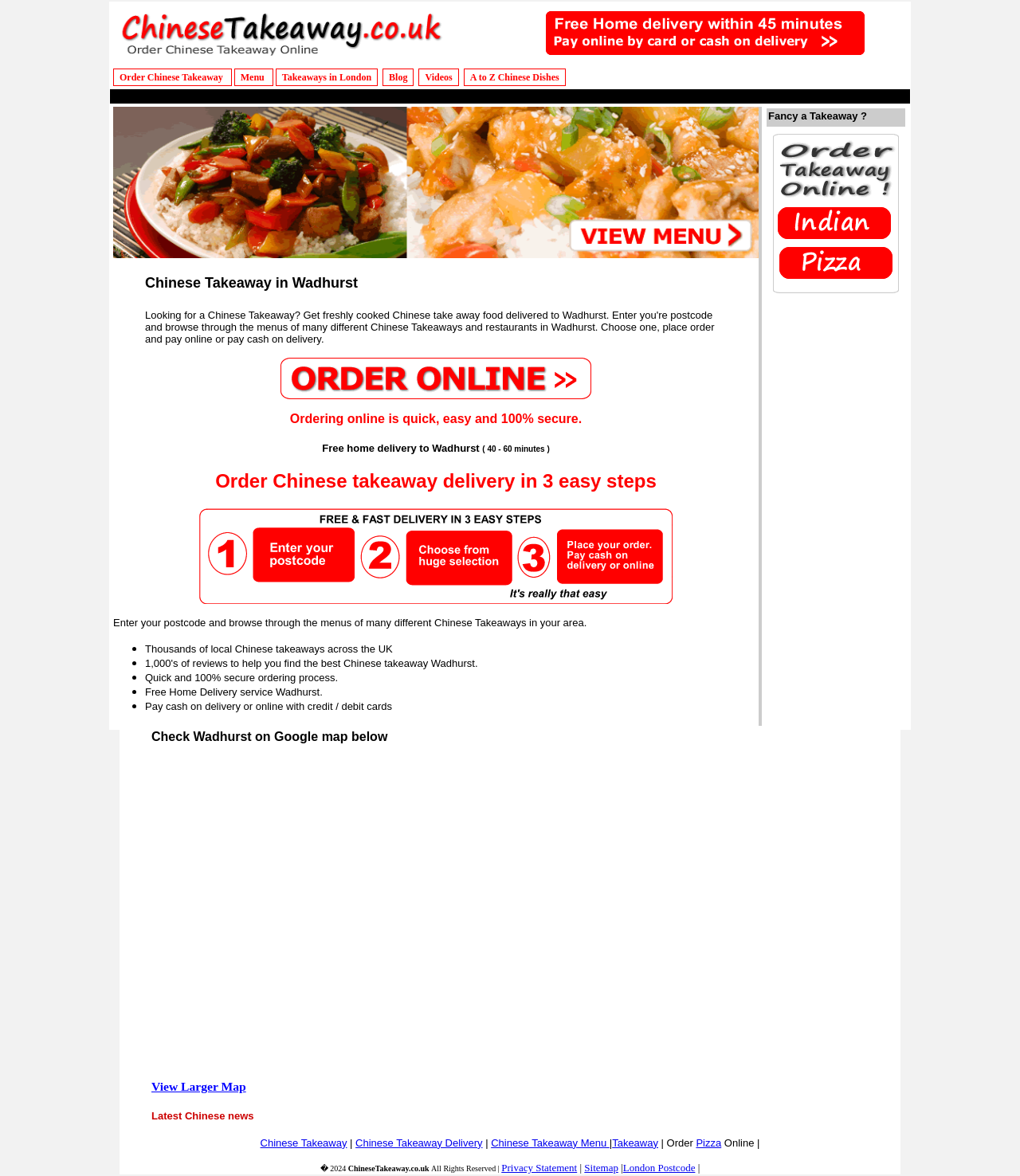What is the main purpose of this website?
Answer the question with a single word or phrase derived from the image.

Order Chinese takeaway